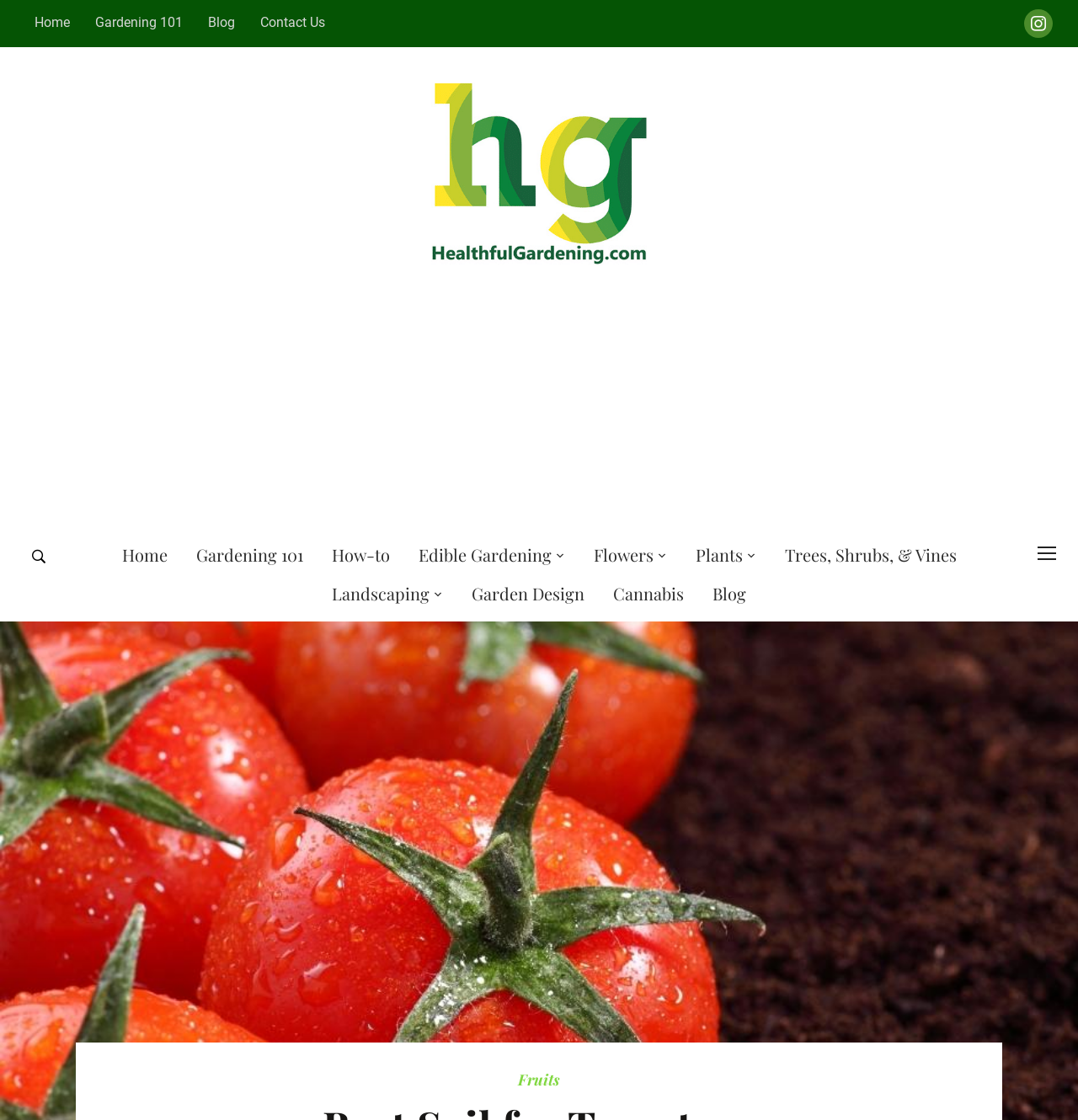Answer the question with a single word or phrase: 
What is the website's logo?

healthfulgardening.com